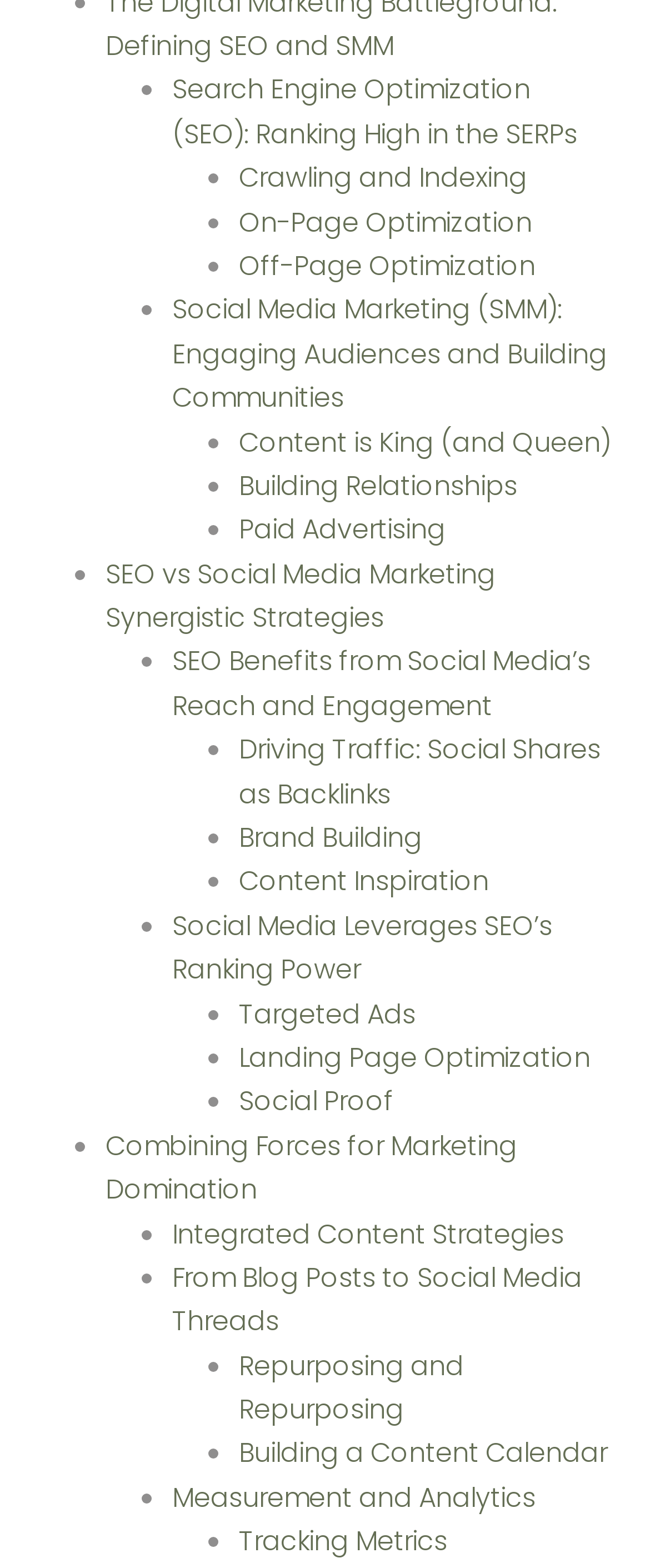Locate the bounding box coordinates of the clickable area needed to fulfill the instruction: "Contact Johns Plumbing".

None